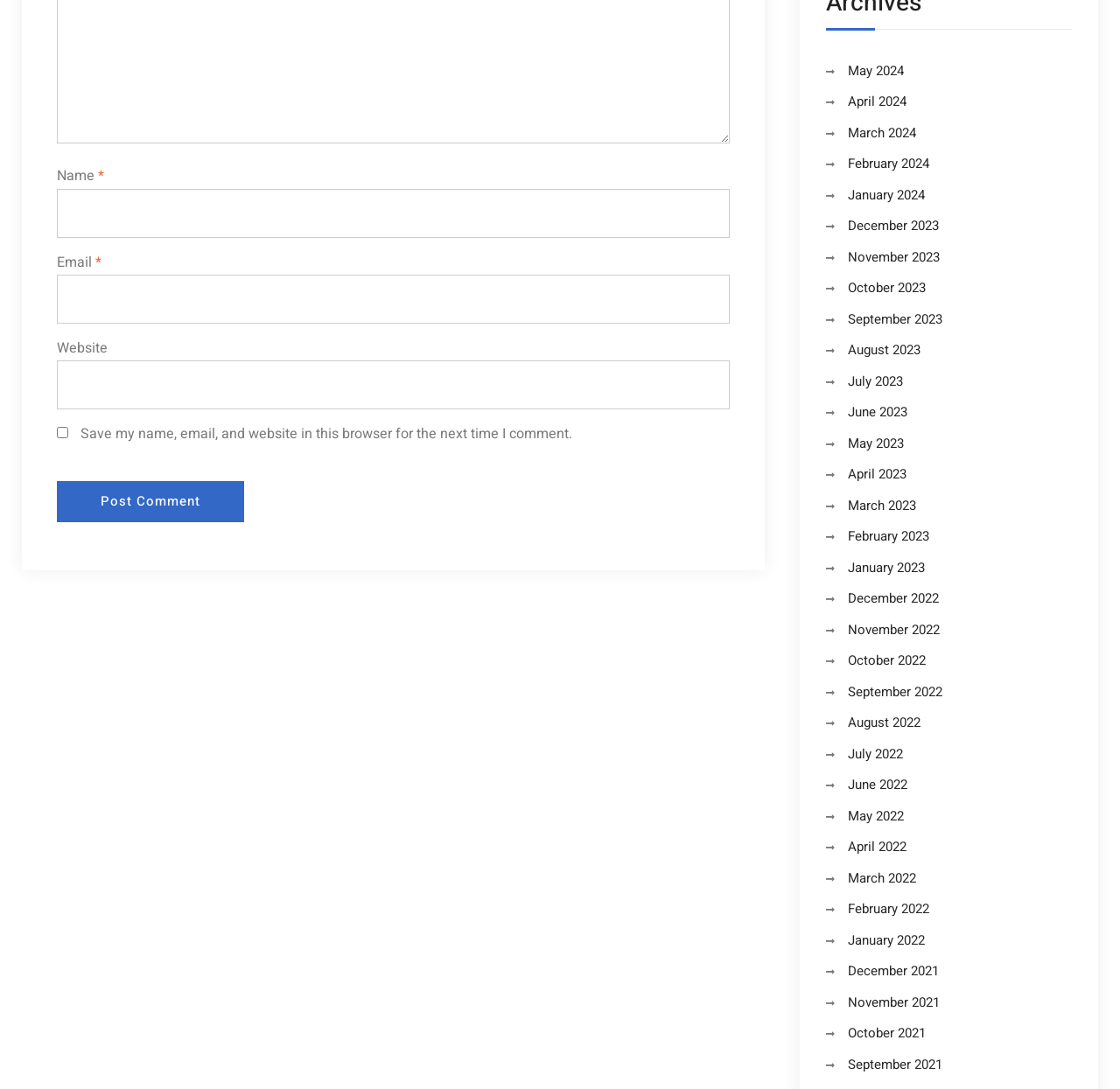Is the website field required?
Craft a detailed and extensive response to the question.

The textbox for the website field has a 'required' attribute set to False, which means it is not a required field.